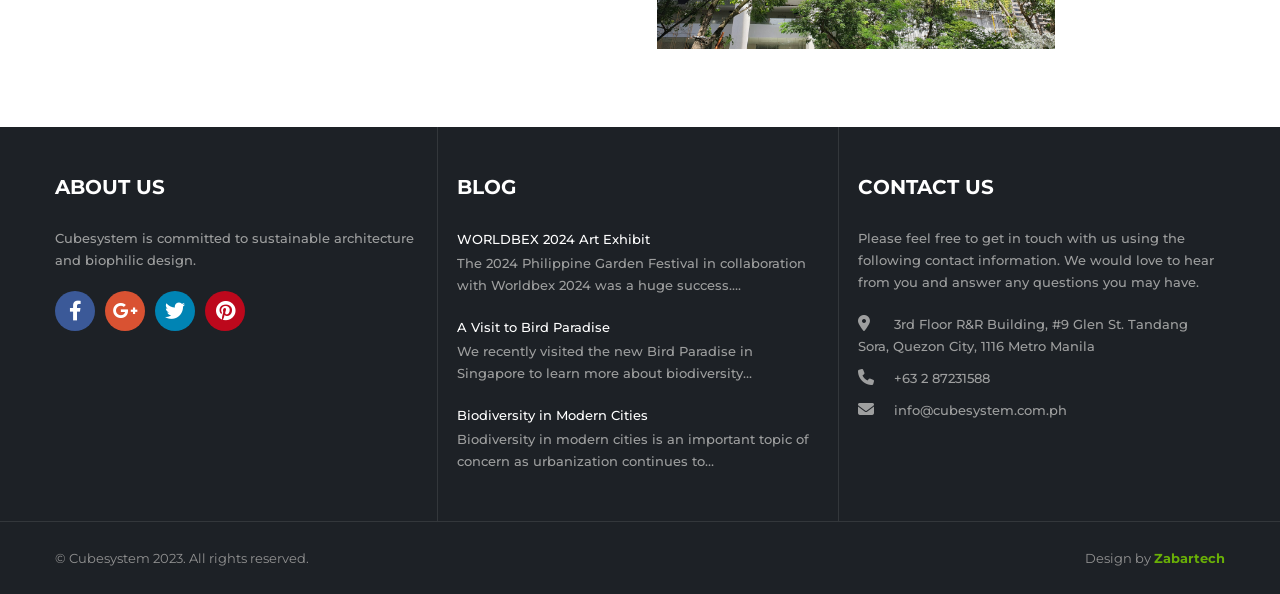What is the topic of the latest blog post?
From the screenshot, provide a brief answer in one word or phrase.

Biodiversity in Modern Cities